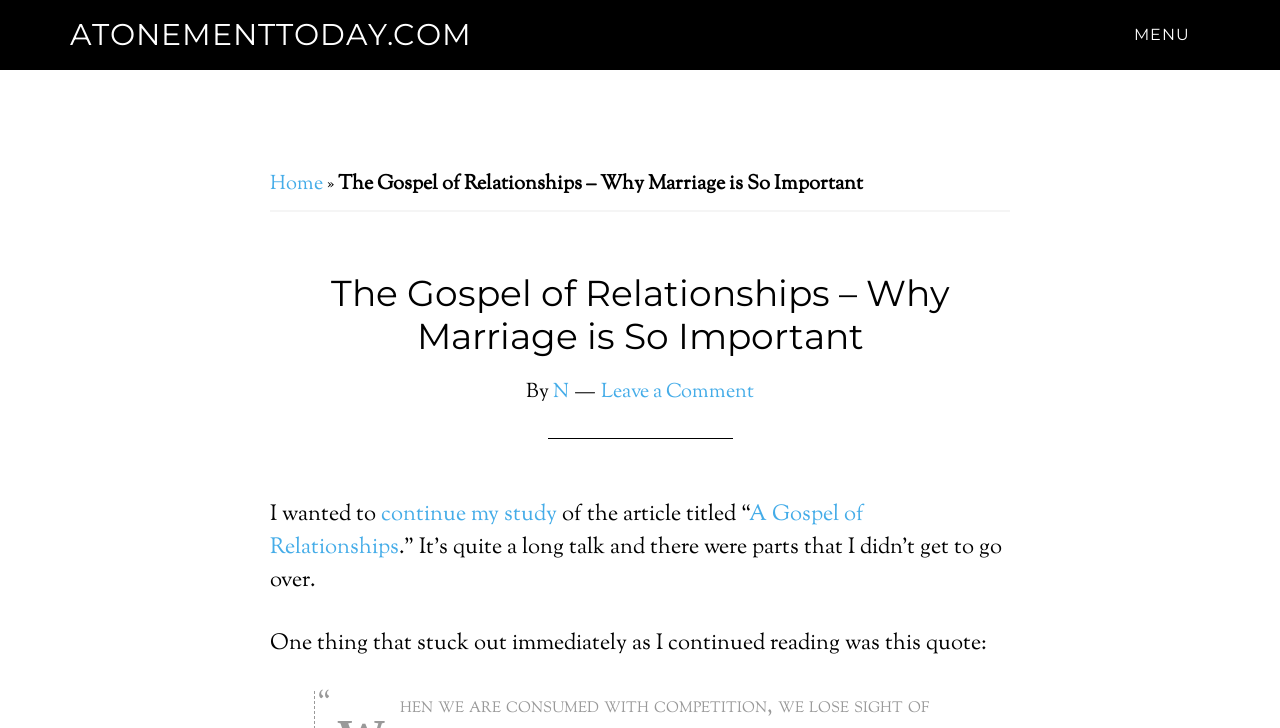Use a single word or phrase to answer the question: What is the main topic of the article?

Marriage